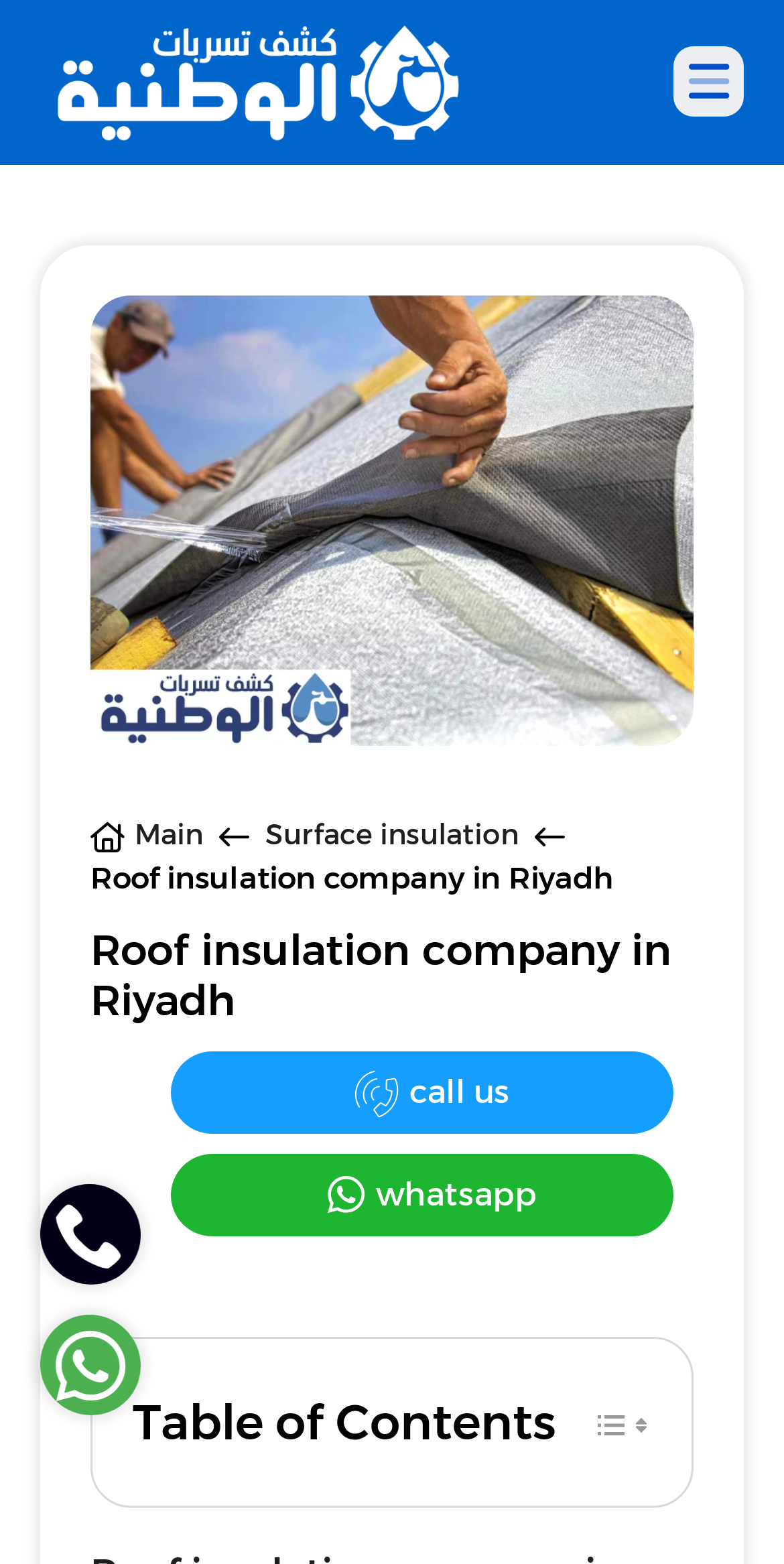Extract the main title from the webpage.

Roof insulation company in Riyadh